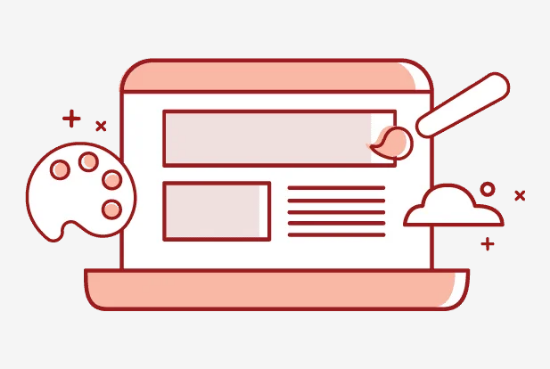Create an exhaustive description of the image.

The image showcases a stylized illustration of a laptop, representing the theme of web design. The laptop's screen features blank placeholders that suggest content areas for a website, emphasizing creativity and design elements. To the left of the laptop, there is an artistic palette, symbolizing creativity and the artistic flair necessary for web design. Adjacent to the laptop, a paintbrush is depicted, indicating the hands-on approach to creating visually appealing web interfaces. The background includes playful elements like clouds and abstract shapes, enhancing the creative atmosphere. This illustration aligns with the message of seeking individuals with imagination and attention to detail, highlighting the dynamic and fun work environment at Onero Solutions.